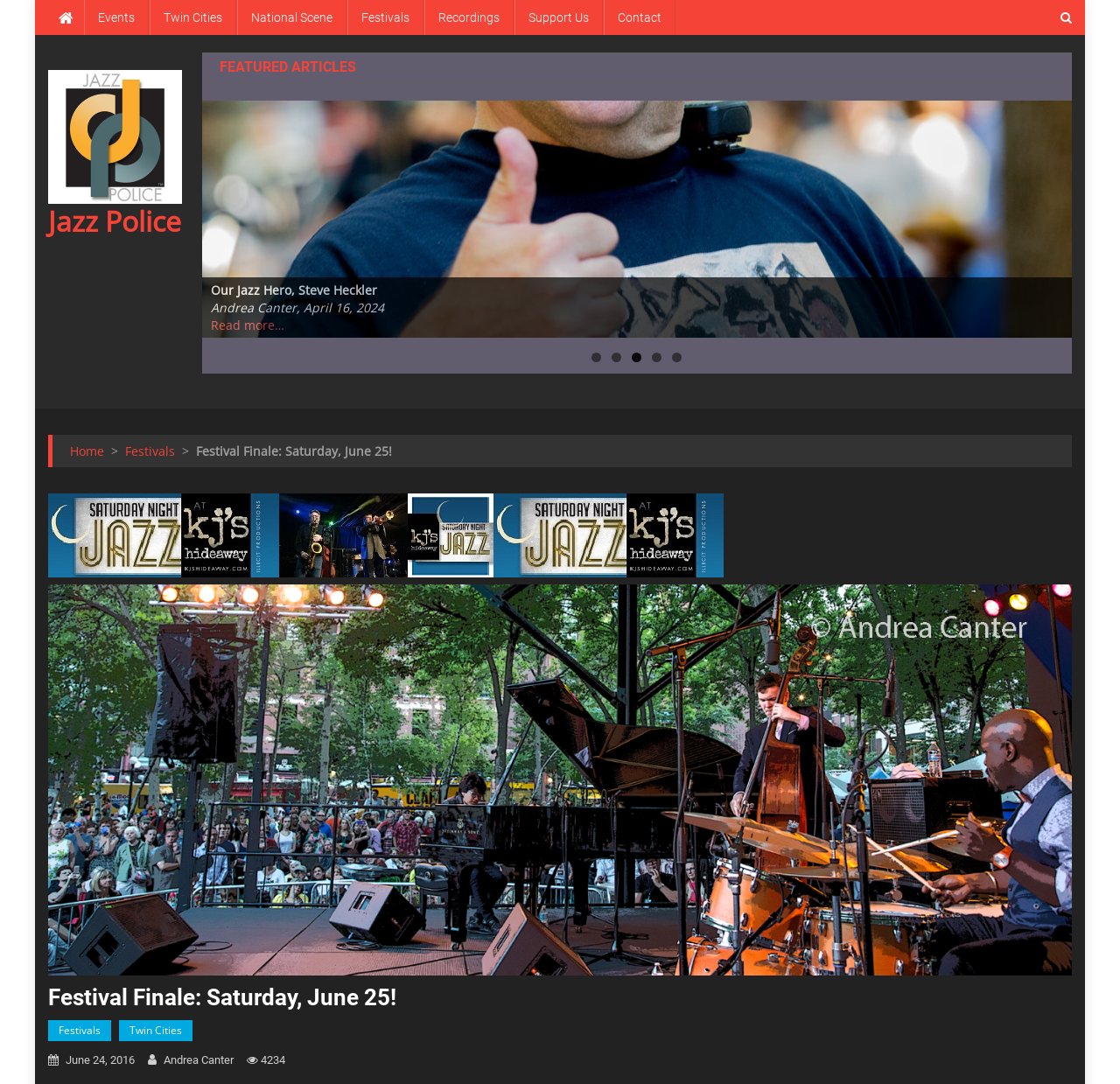Use one word or a short phrase to answer the question provided: 
What is the name of the author of the article?

Andrea Canter